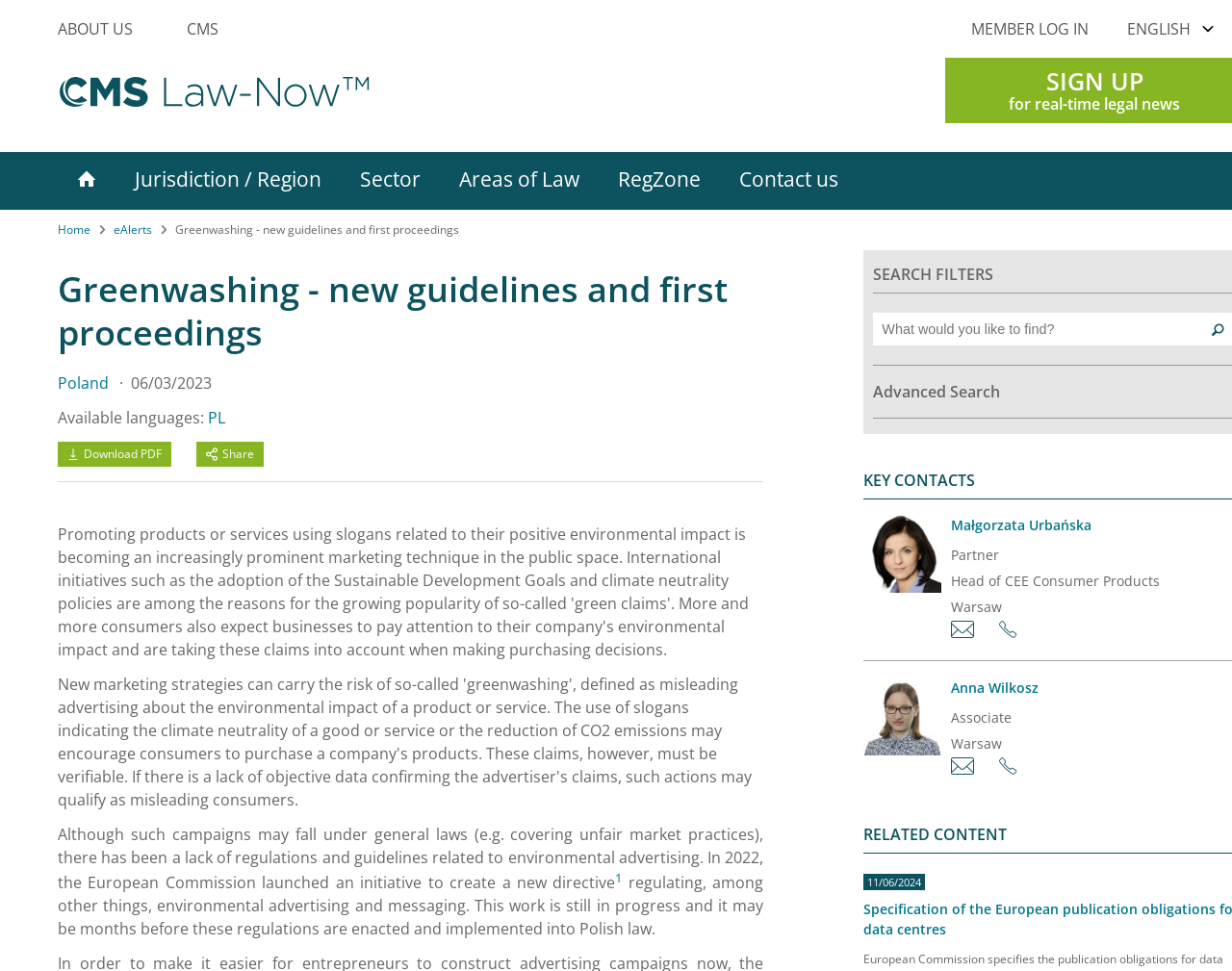Please identify the bounding box coordinates of the clickable element to fulfill the following instruction: "Click on ABOUT US". The coordinates should be four float numbers between 0 and 1, i.e., [left, top, right, bottom].

[0.047, 0.01, 0.108, 0.05]